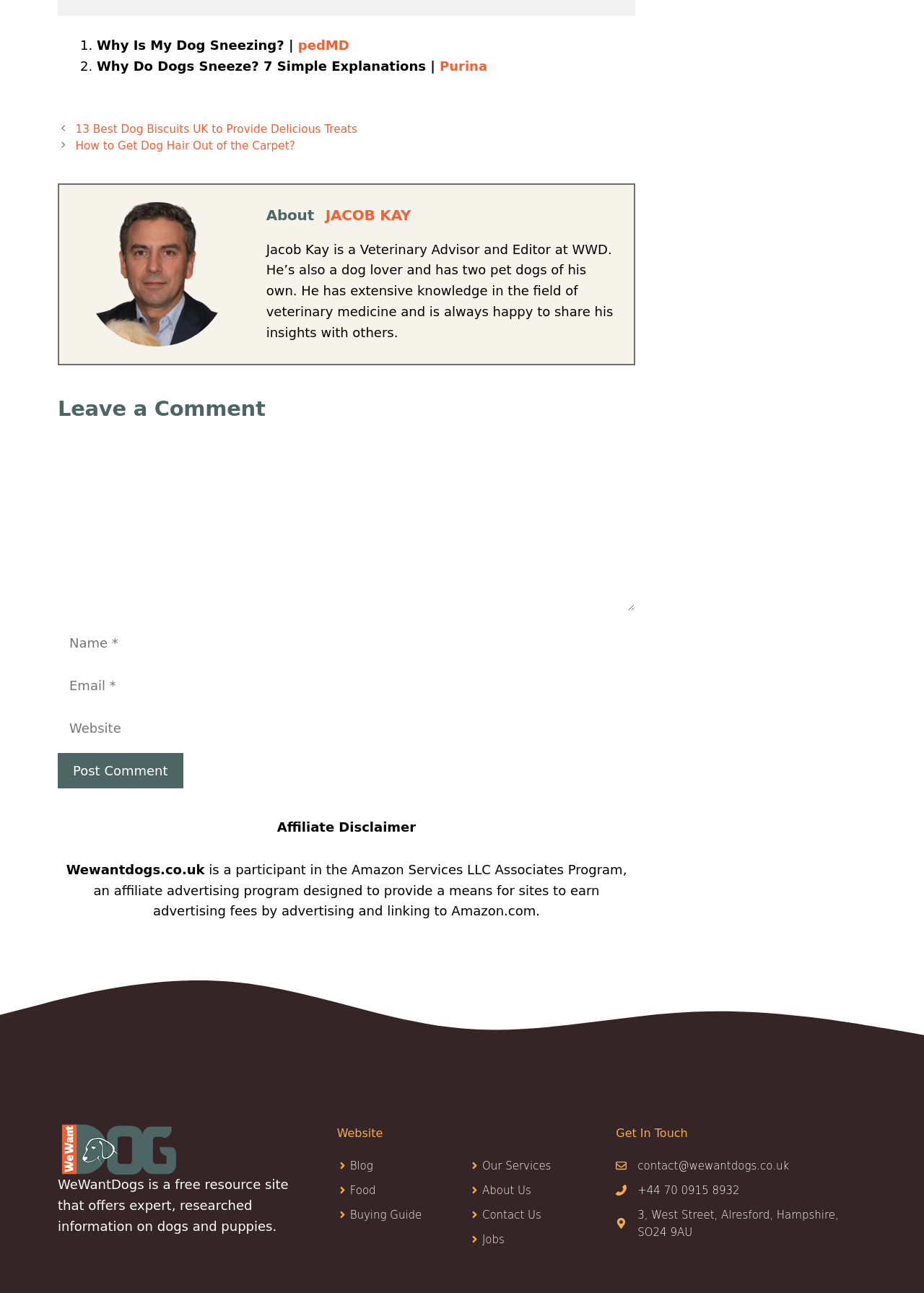Please answer the following question using a single word or phrase: What is the name of the author?

JACOB KAY